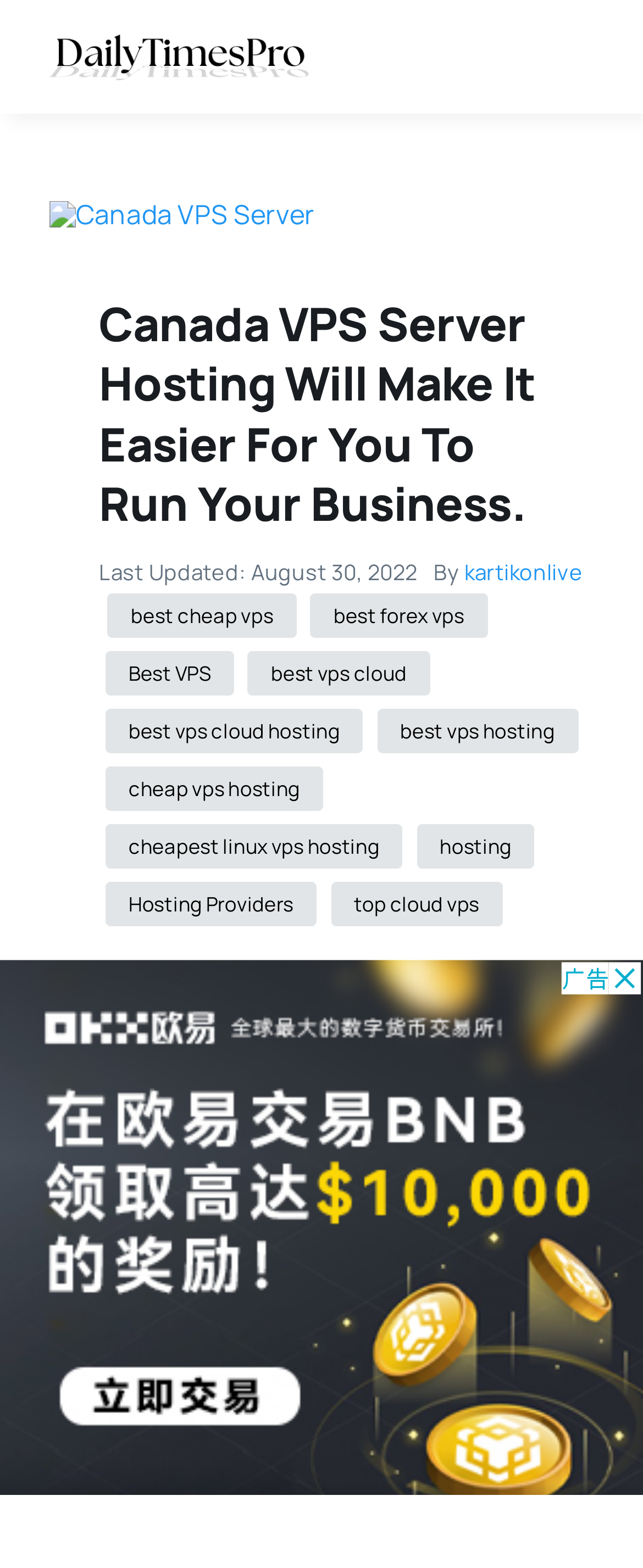Analyze the image and provide a detailed answer to the question: How many sections are there on this webpage?

By analyzing the webpage content, I found two main sections: the top section containing the logo, heading, and links, and the bottom section containing an iframe with an advertisement.